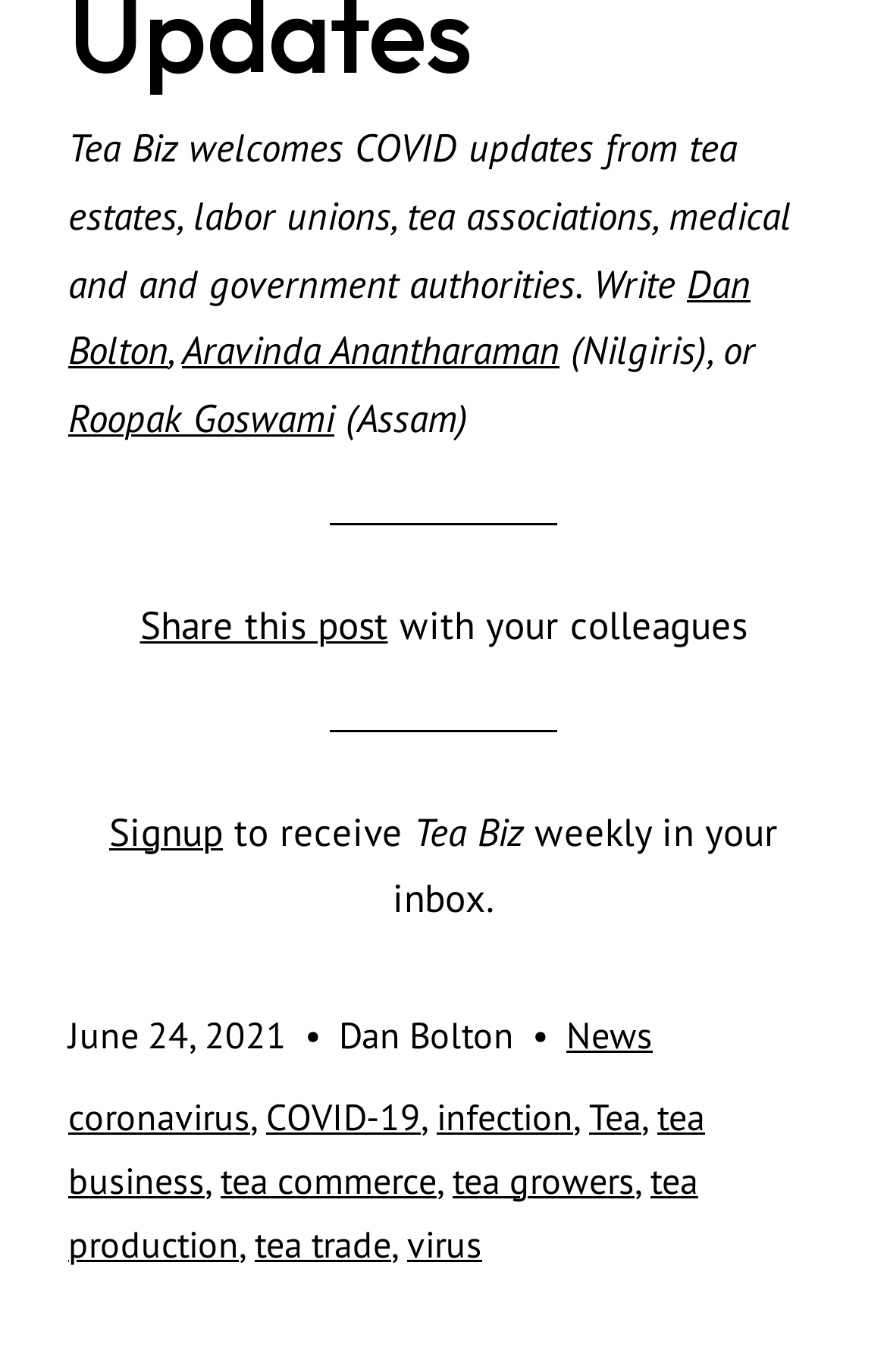Please identify the bounding box coordinates of the region to click in order to complete the task: "Click on the link to share this post". The coordinates must be four float numbers between 0 and 1, specified as [left, top, right, bottom].

[0.158, 0.437, 0.437, 0.474]